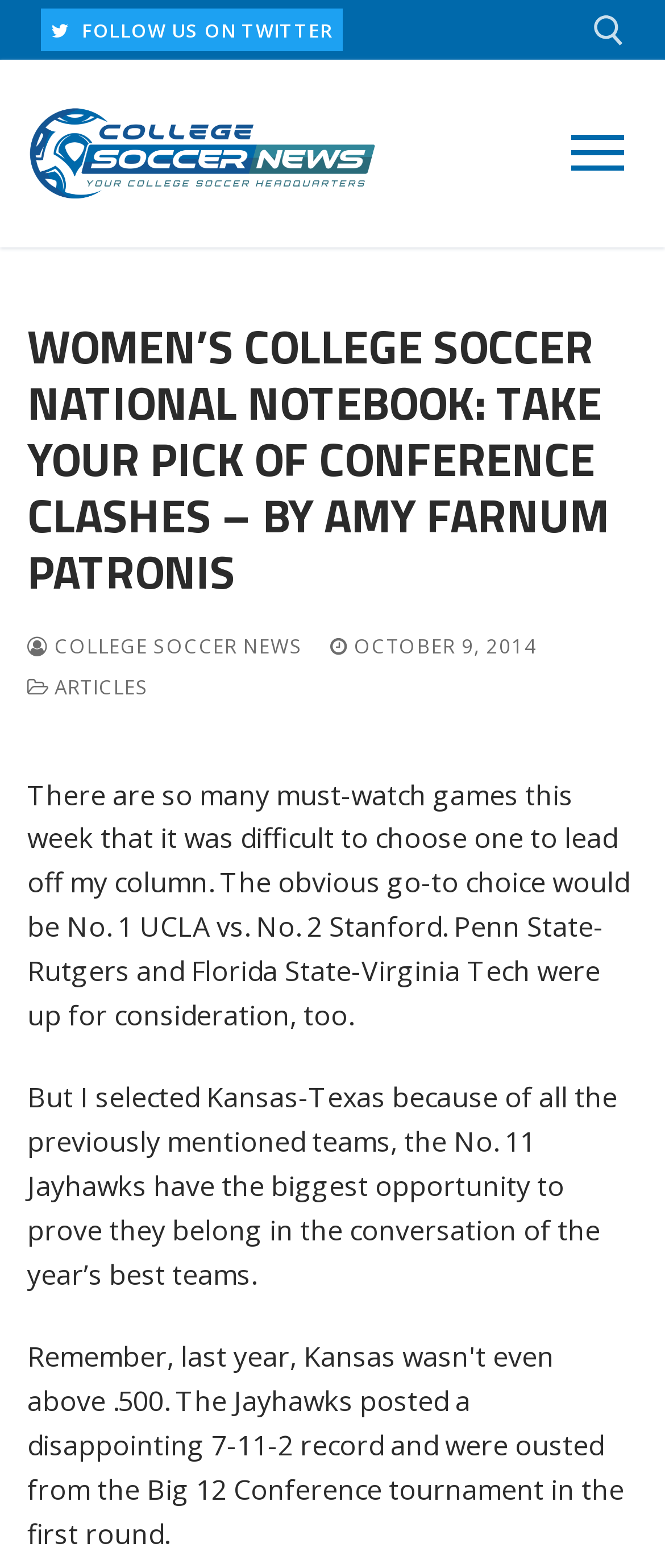What is the author of the article?
Please answer the question with a single word or phrase, referencing the image.

Amy Farnum Patronis